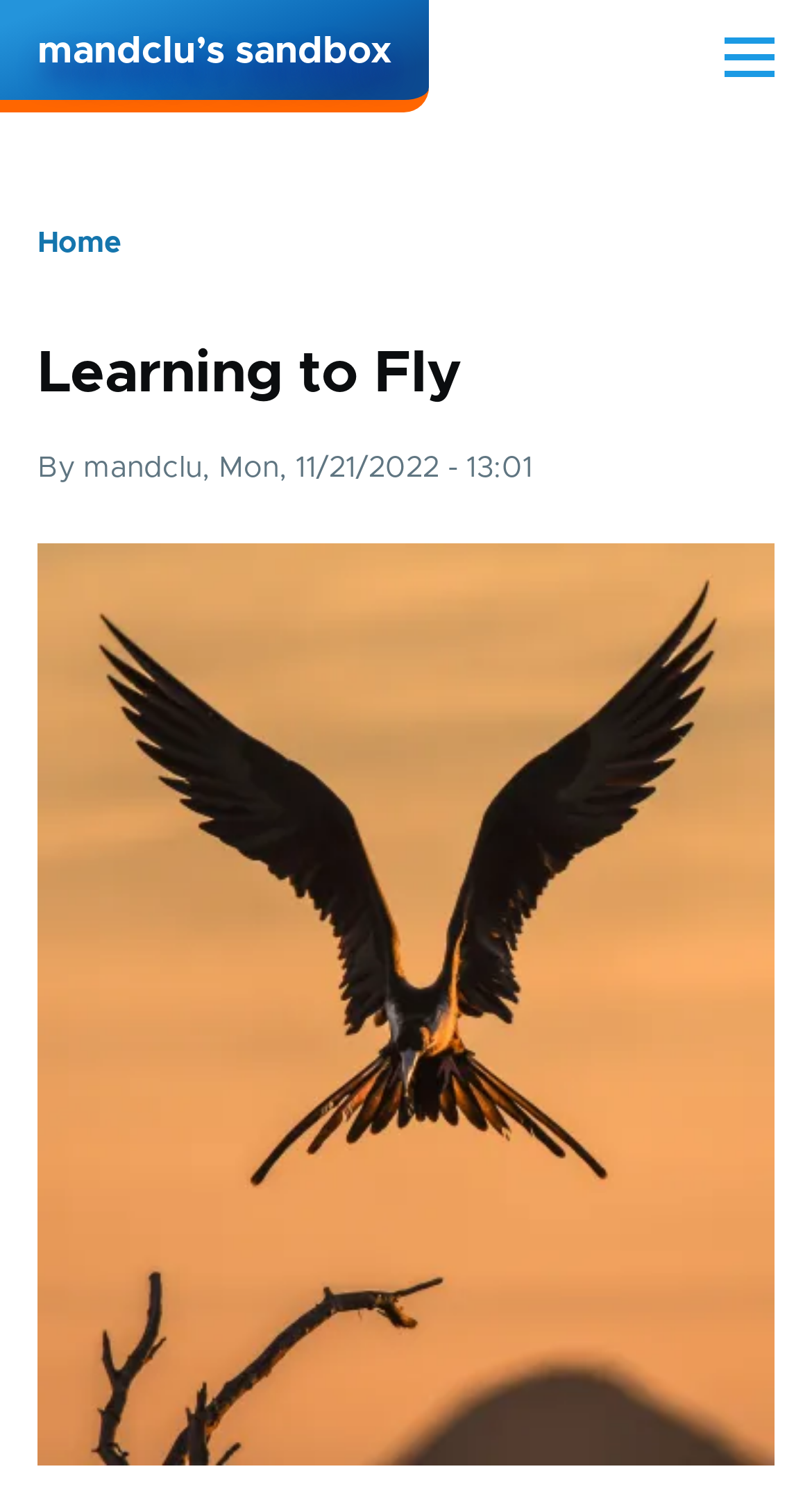Please identify the primary heading on the webpage and return its text.

Learning to Fly